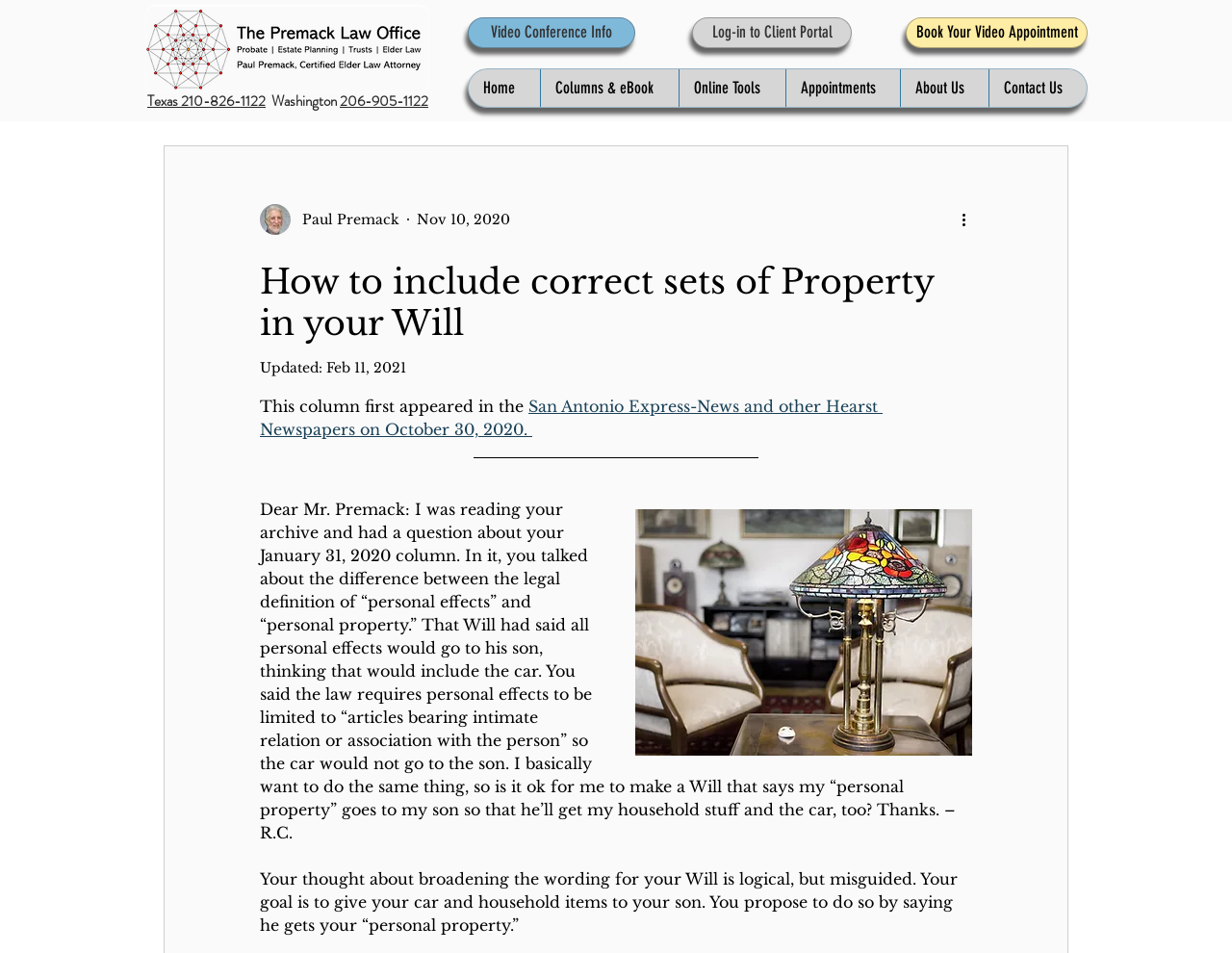Provide your answer to the question using just one word or phrase: What is the goal of the person who is asking the question in the column?

To give car and household items to son